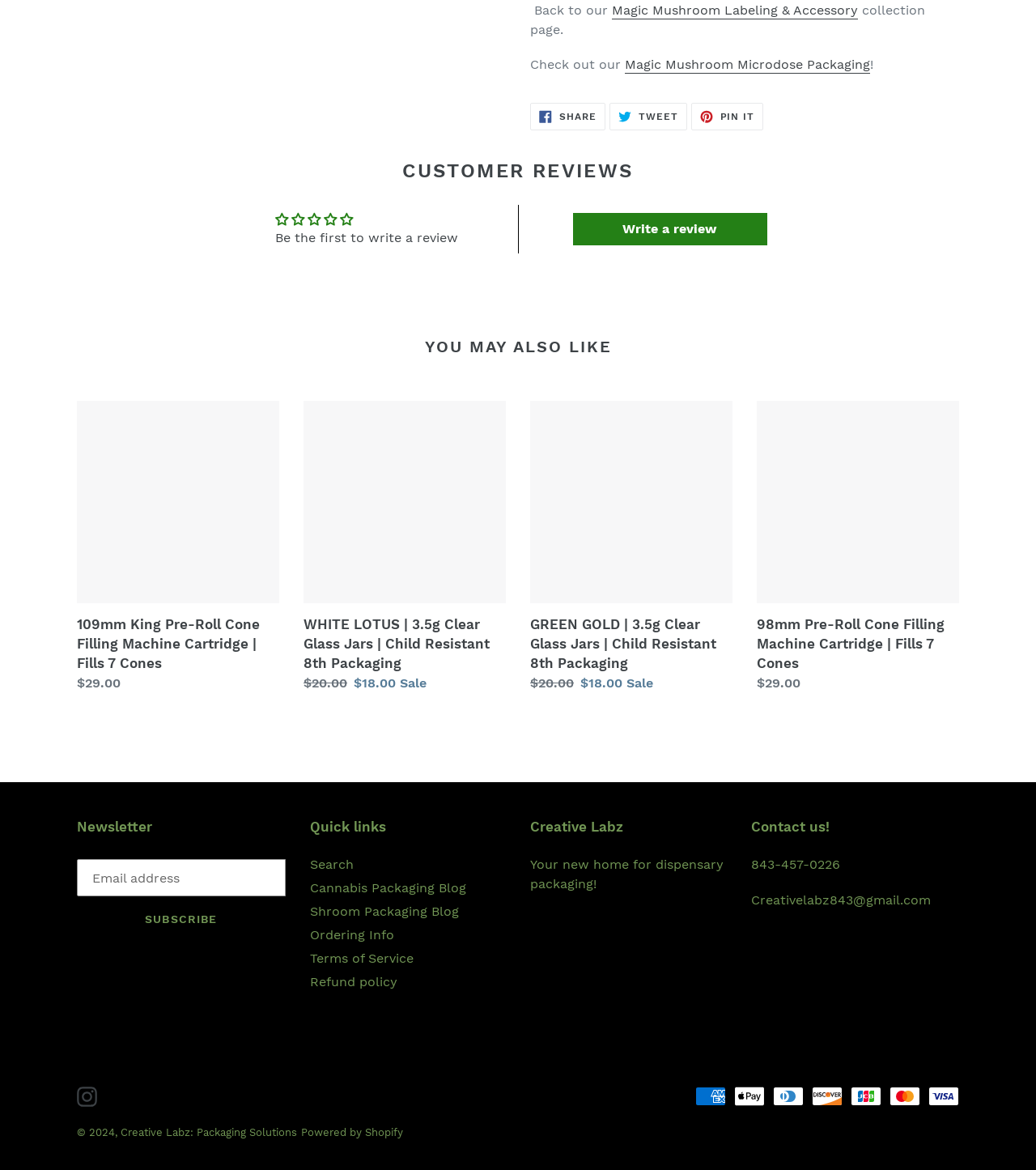Kindly provide the bounding box coordinates of the section you need to click on to fulfill the given instruction: "Contact us".

[0.725, 0.7, 0.8, 0.713]